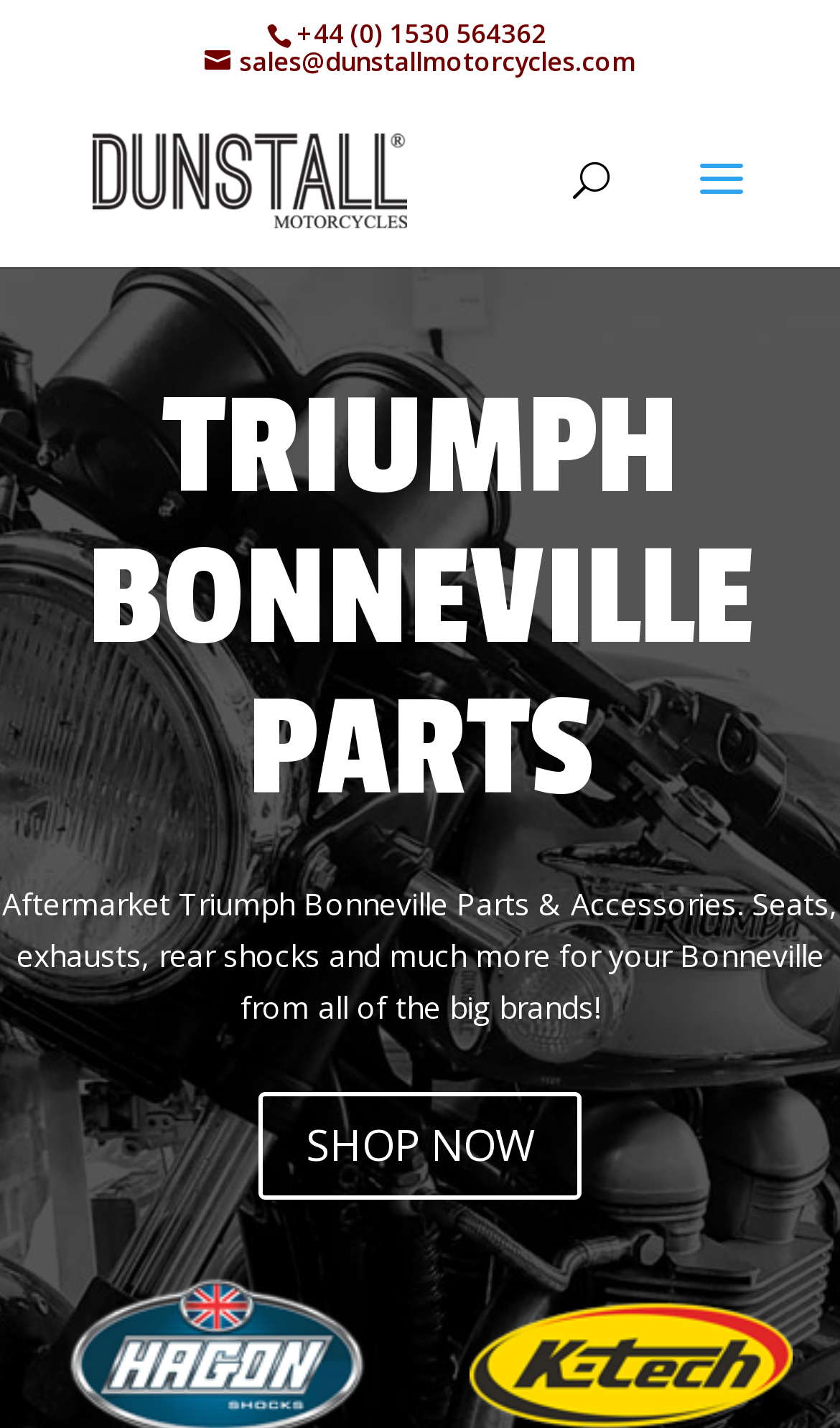What is the phone number of Dunstall Motorcycles?
Using the details shown in the screenshot, provide a comprehensive answer to the question.

I found the phone number by looking at the top section of the webpage, where the contact information is usually displayed. The phone number is written in a static text element with a bounding box at [0.353, 0.011, 0.65, 0.036].